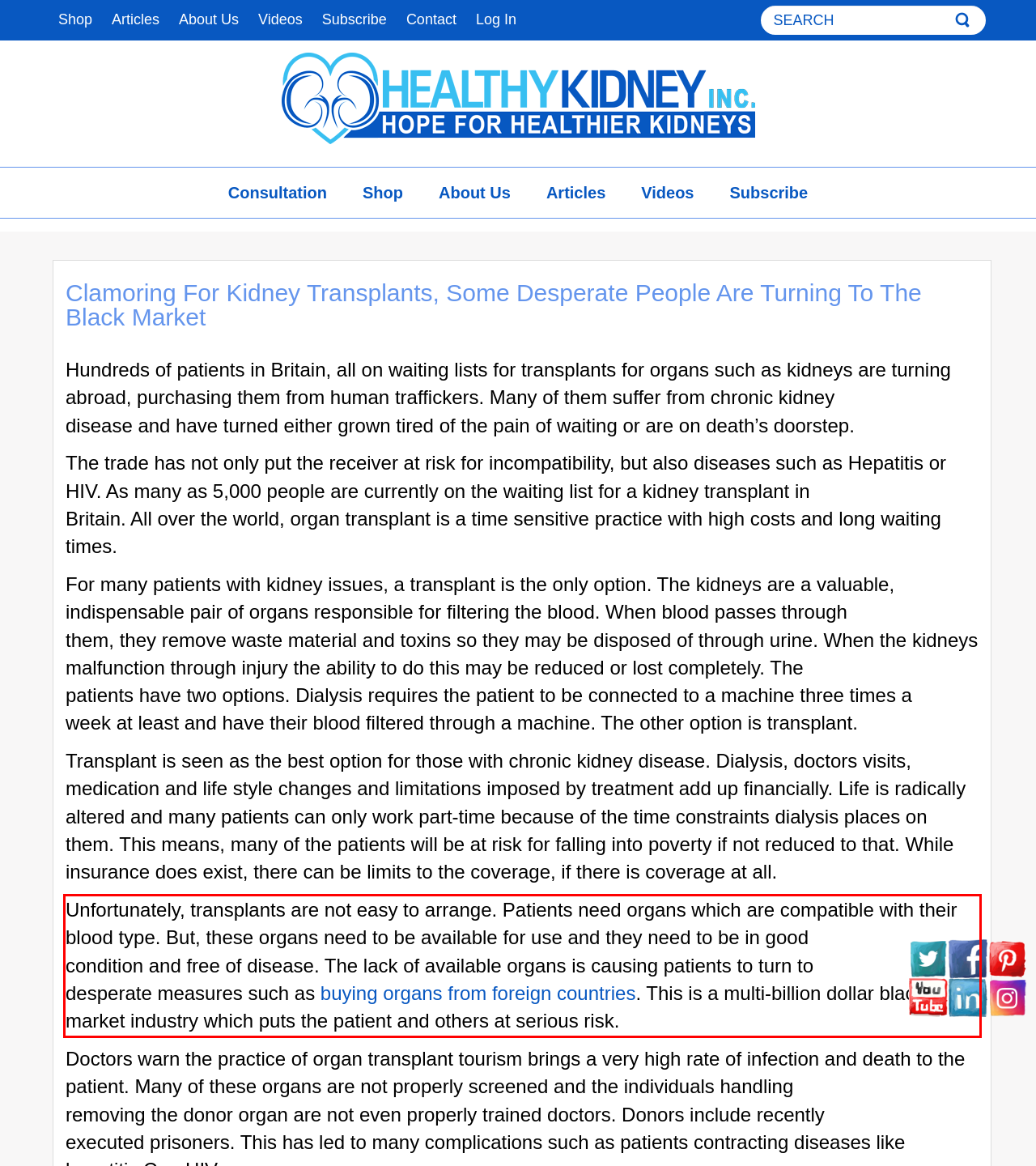Given the screenshot of the webpage, identify the red bounding box, and recognize the text content inside that red bounding box.

Unfortunately, transplants are not easy to arrange. Patients need organs which are compatible with their blood type. But, these organs need to be available for use and they need to be in good condition and free of disease. The lack of available organs is causing patients to turn to desperate measures such as buying organs from foreign countries. This is a multi-billion dollar black market industry which puts the patient and others at serious risk.